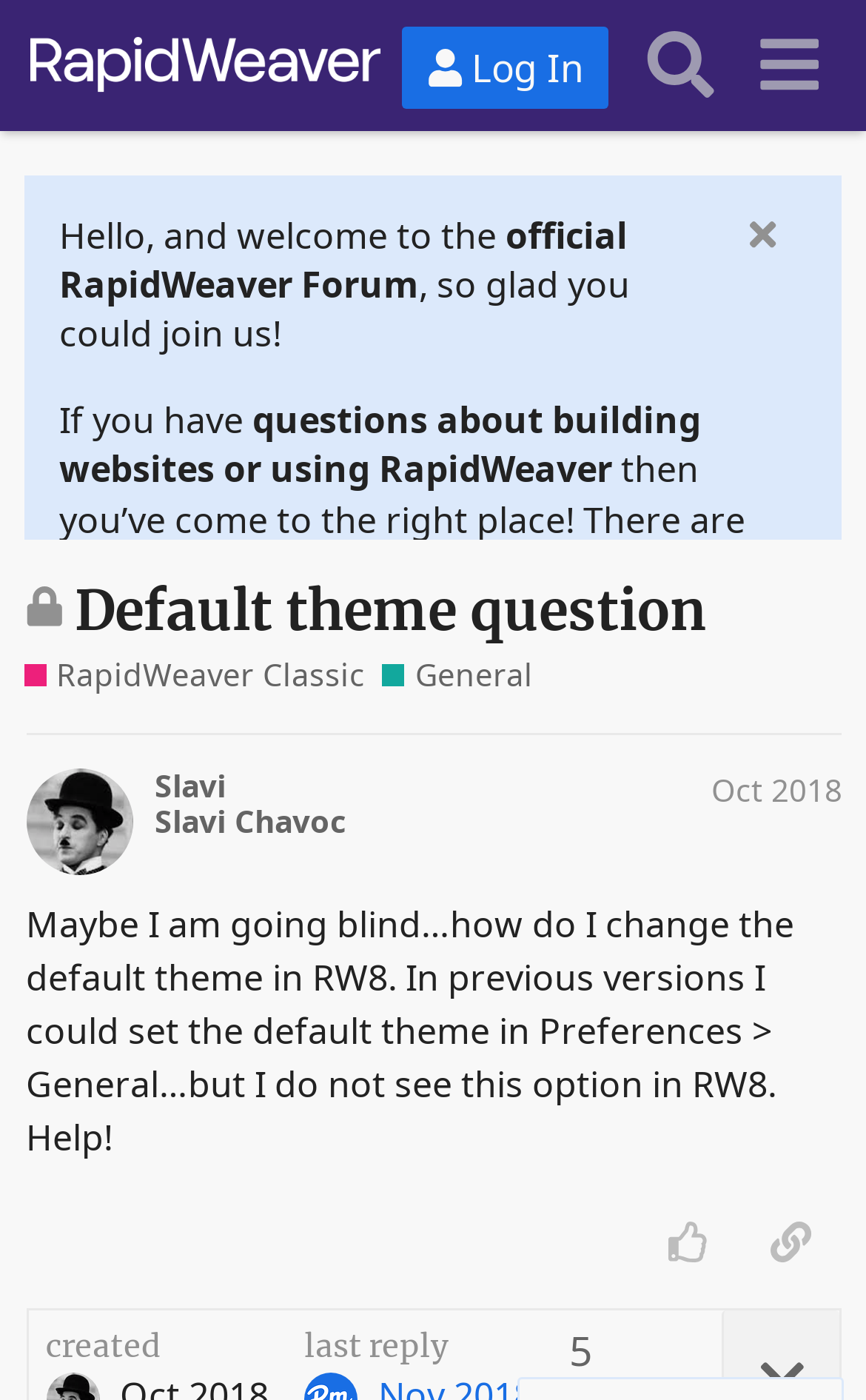Please find the bounding box coordinates of the element's region to be clicked to carry out this instruction: "Access the Table of Contents".

None